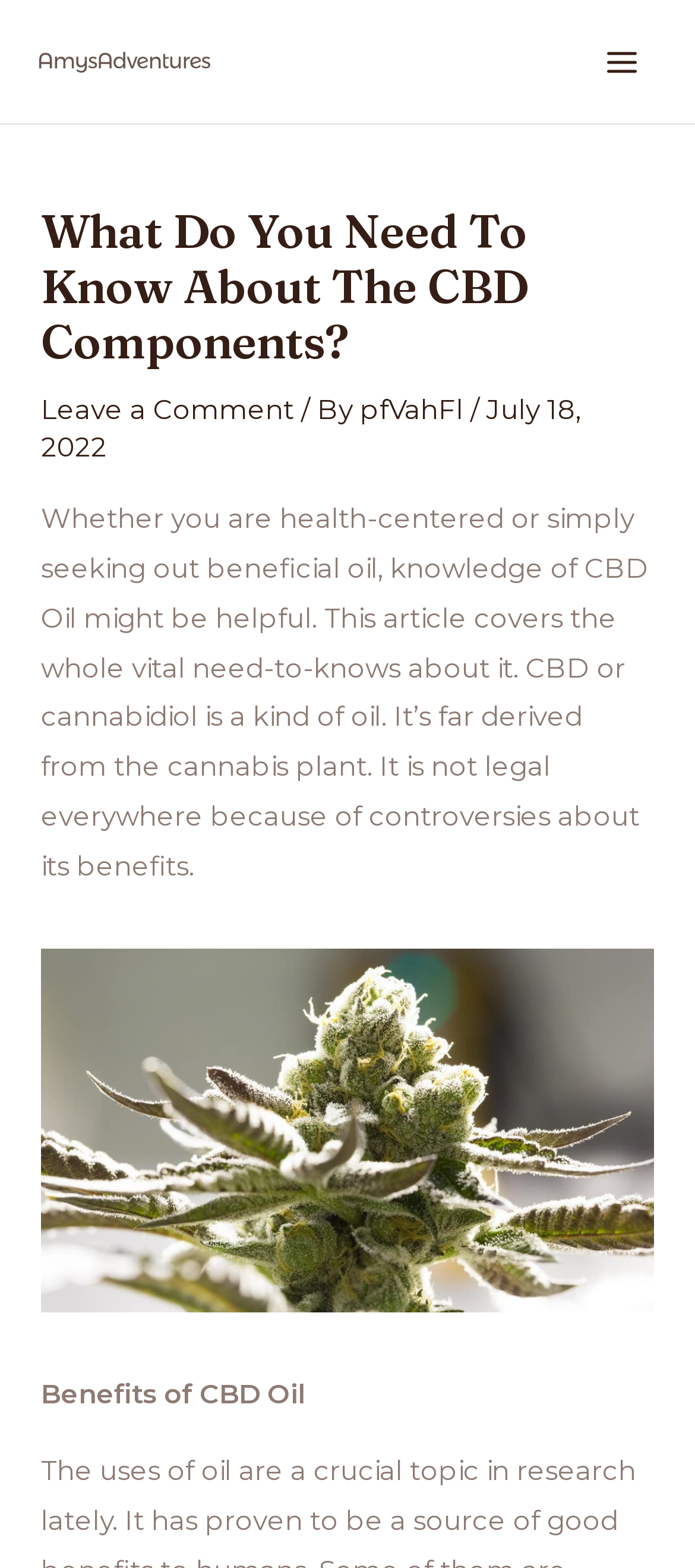Based on what you see in the screenshot, provide a thorough answer to this question: What is the section title after the introductory paragraph?

After the introductory paragraph, there is a section titled 'Benefits of CBD Oil', which likely discusses the advantages of using CBD Oil.